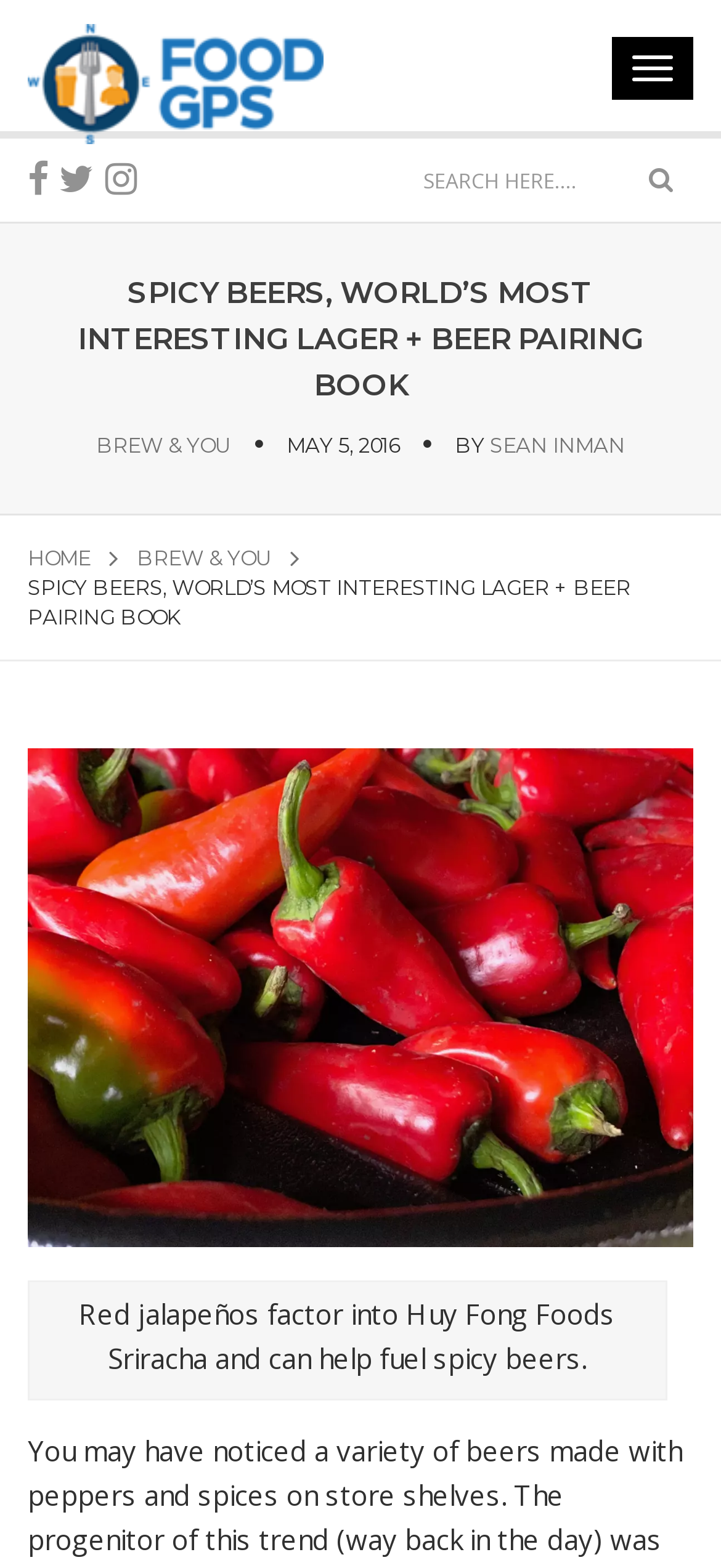Based on the image, please elaborate on the answer to the following question:
What is the date mentioned on the webpage?

The date mentioned on the webpage is 'MAY 5, 2016' which is a StaticText element located at the middle of the webpage, as indicated by the bounding box coordinates [0.397, 0.276, 0.554, 0.292].